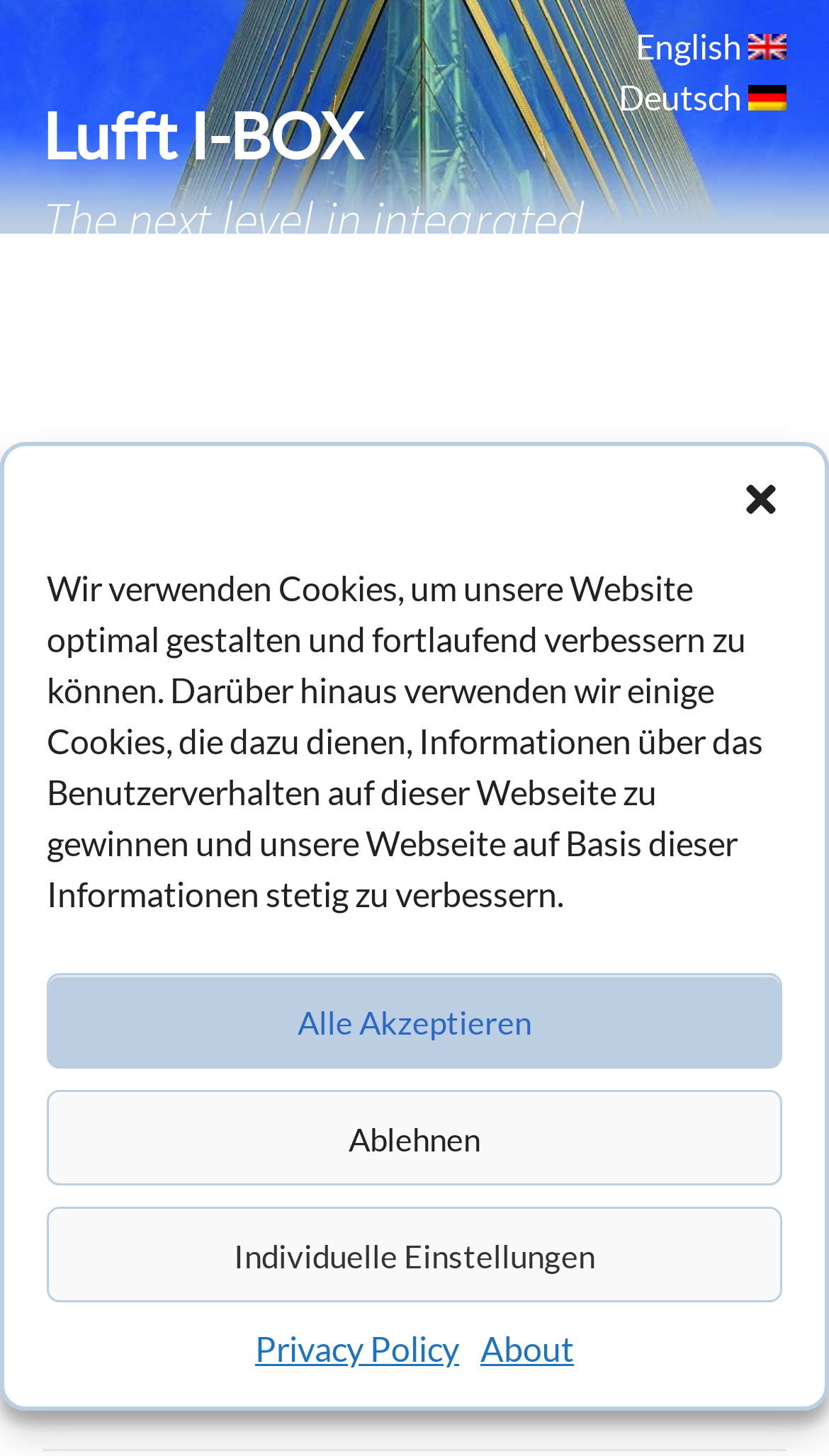Provide the bounding box coordinates of the area you need to click to execute the following instruction: "Select English language".

[0.767, 0.018, 0.903, 0.045]